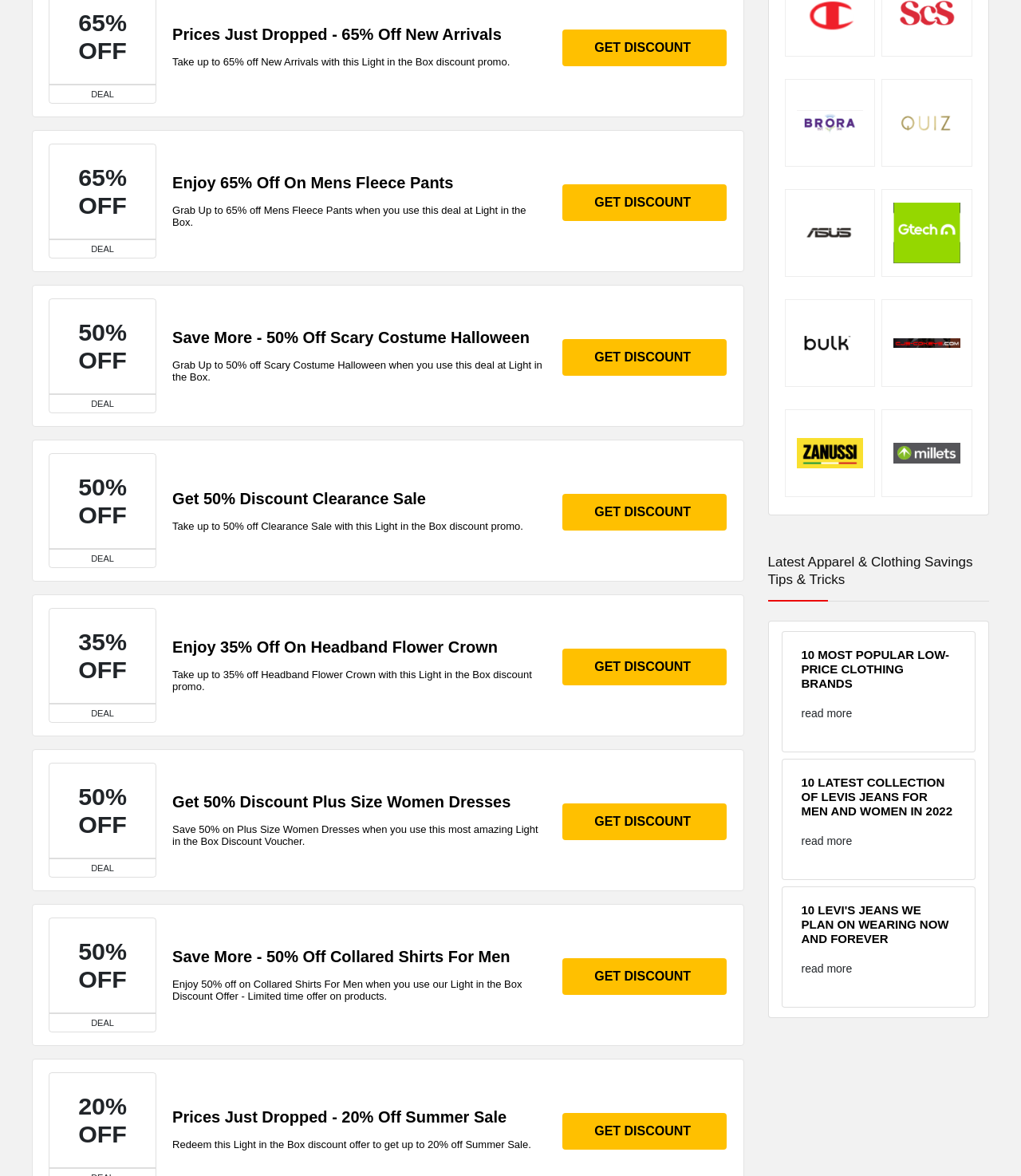Give a one-word or short phrase answer to the question: 
What is the brand name of the first image on the webpage?

Brora